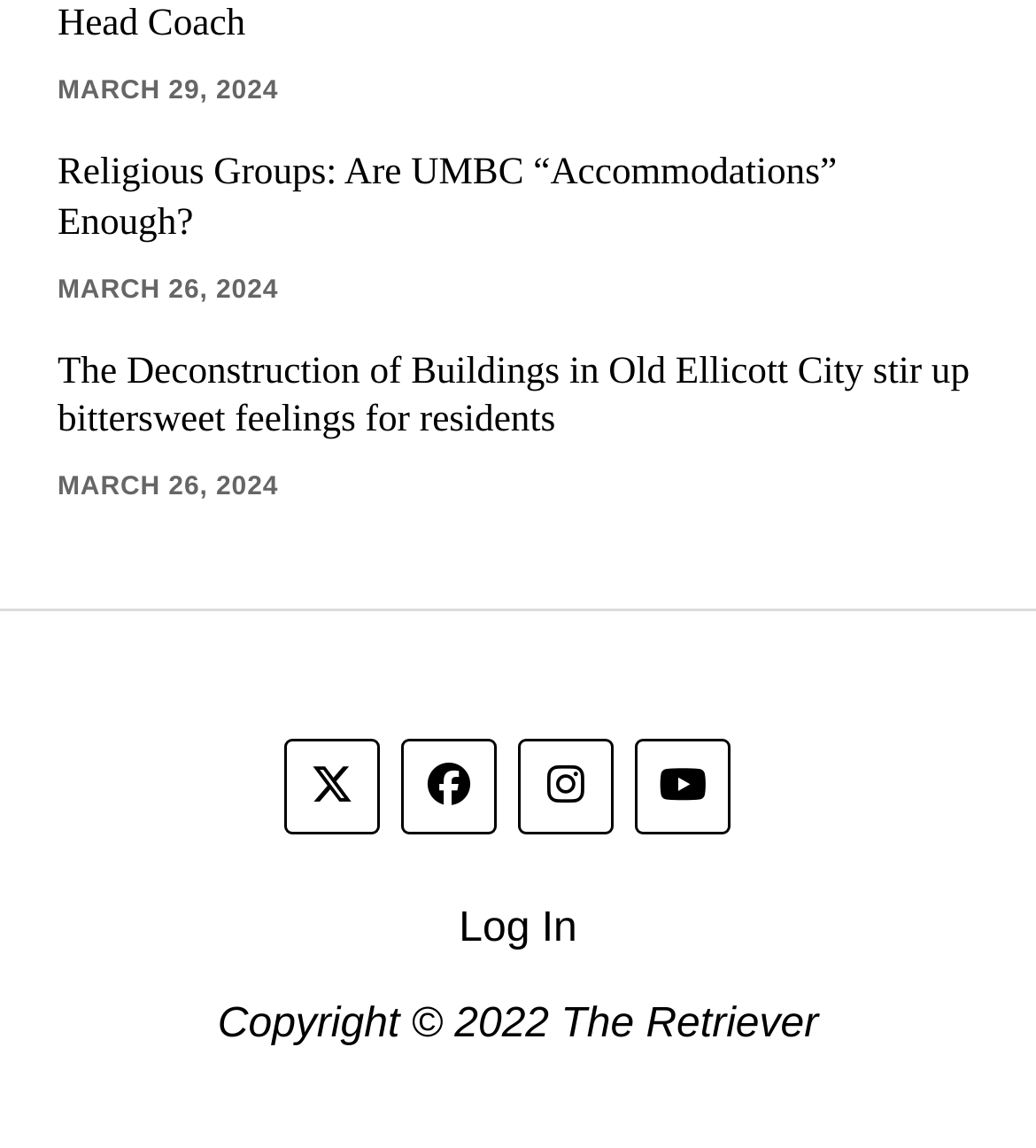What social media platform is represented by the icon?
Based on the visual details in the image, please answer the question thoroughly.

I found the social media platform by looking at the link element with the OCR text '' and its corresponding generic element with the text 'twitter'.